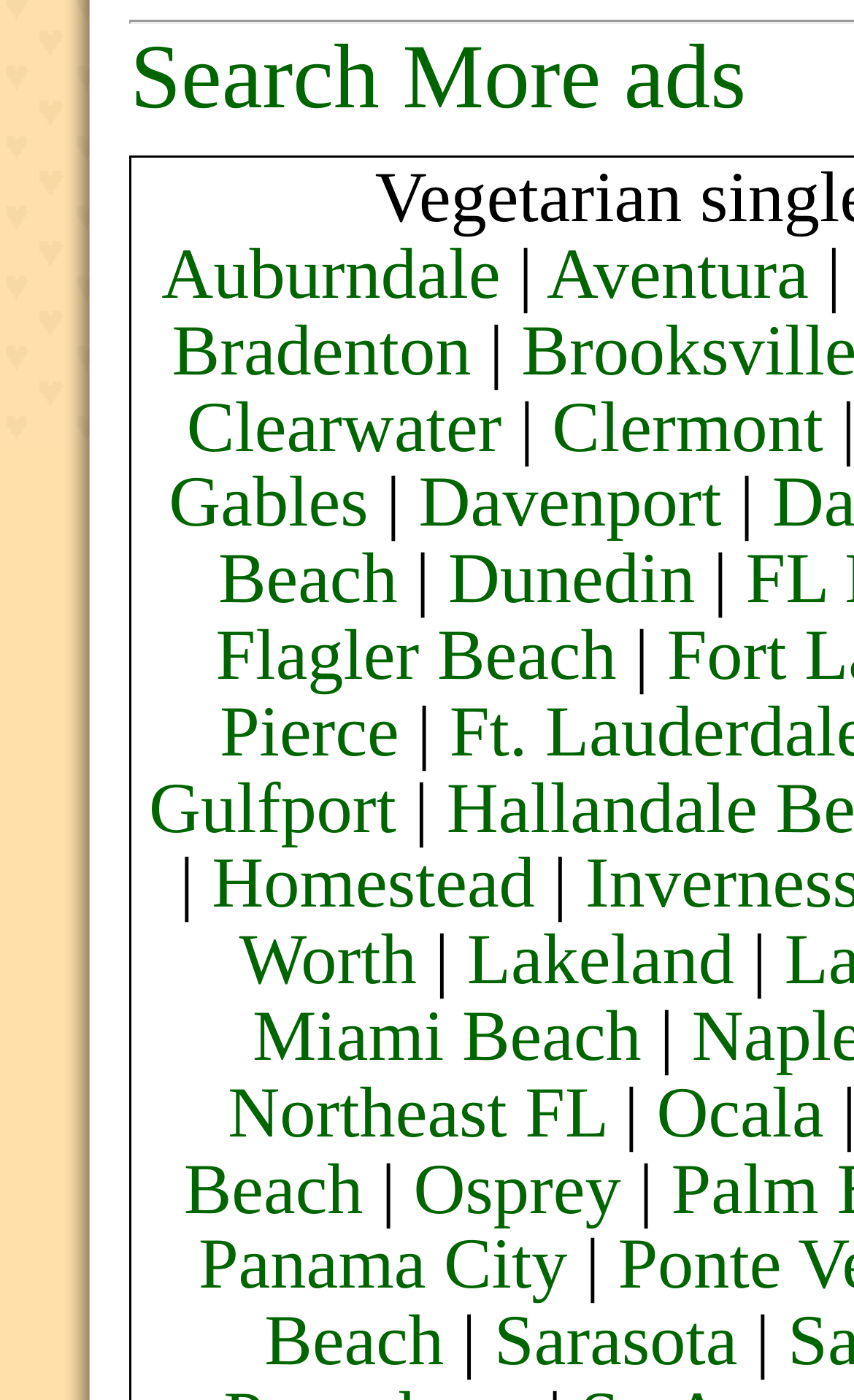Identify the bounding box coordinates of the clickable region necessary to fulfill the following instruction: "View ads in Clearwater". The bounding box coordinates should be four float numbers between 0 and 1, i.e., [left, top, right, bottom].

[0.219, 0.278, 0.588, 0.334]